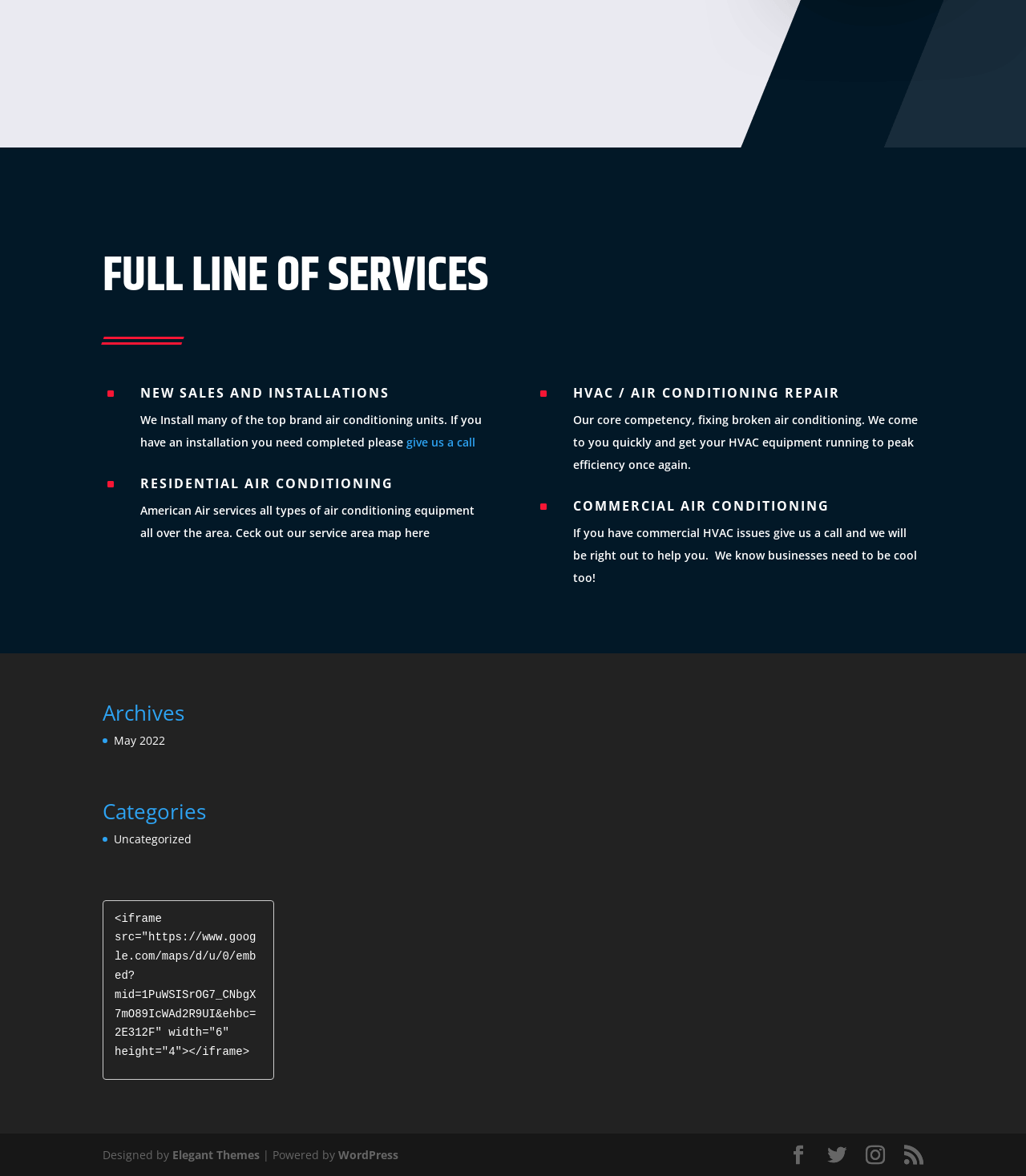Please locate the bounding box coordinates for the element that should be clicked to achieve the following instruction: "View 'May 2022' archives". Ensure the coordinates are given as four float numbers between 0 and 1, i.e., [left, top, right, bottom].

[0.111, 0.623, 0.161, 0.636]